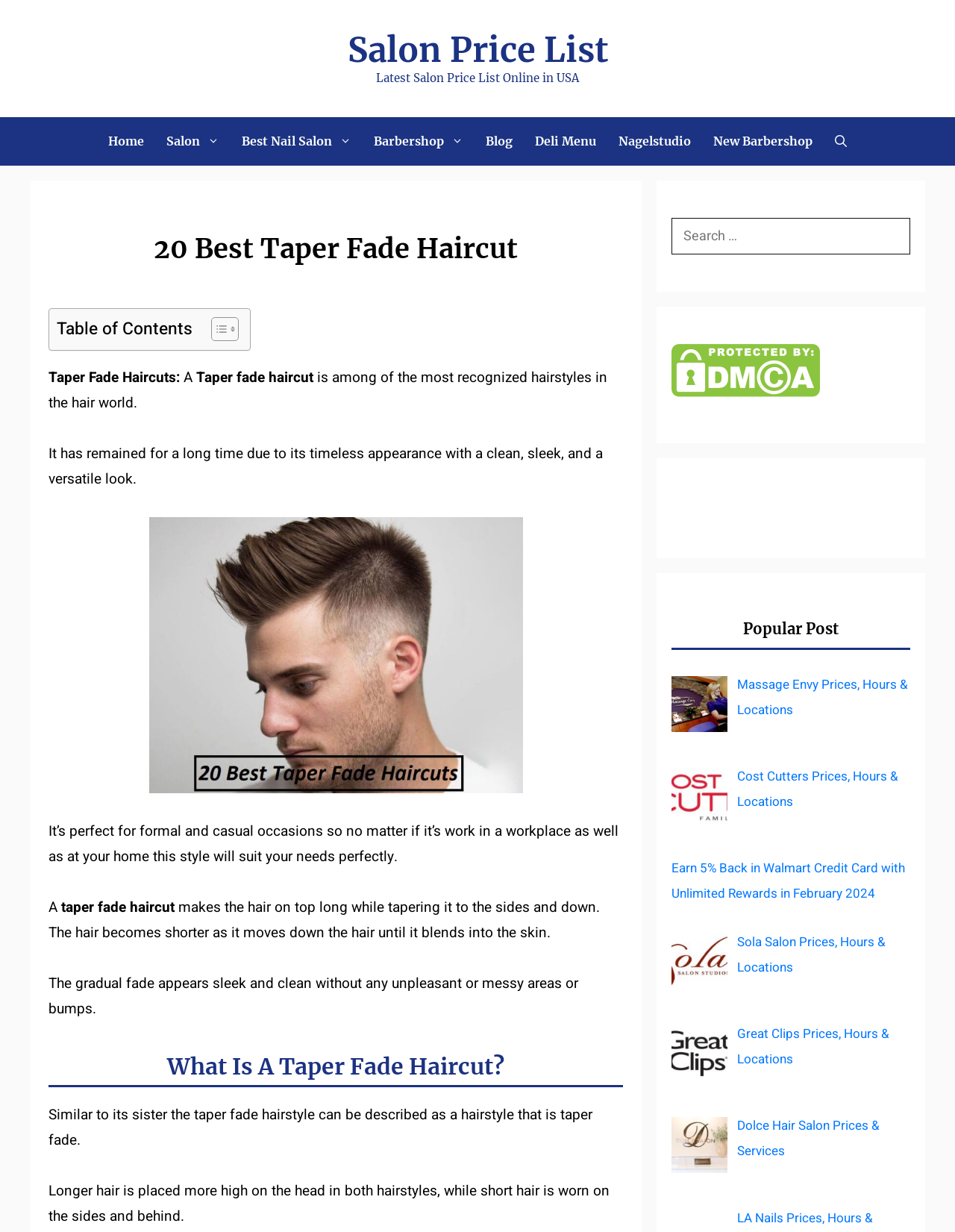Determine the bounding box coordinates of the UI element described by: "aria-label="Open Search Bar"".

[0.862, 0.095, 0.898, 0.134]